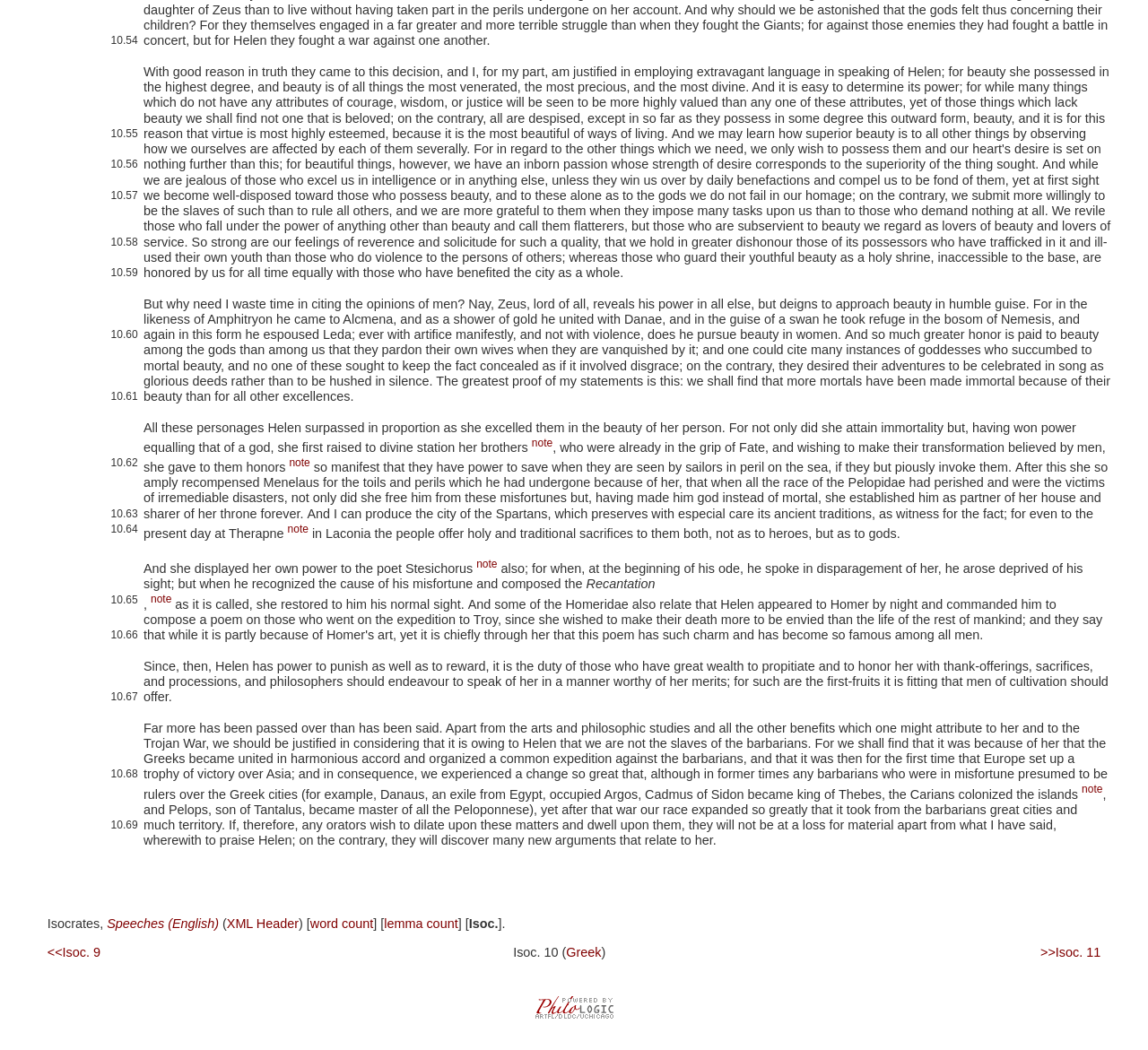How many sections are there in the text?
Answer the question with a thorough and detailed explanation.

There are 69 sections in the text, each marked with a number in the format '10.xx'. These sections appear to be part of a larger work or essay.